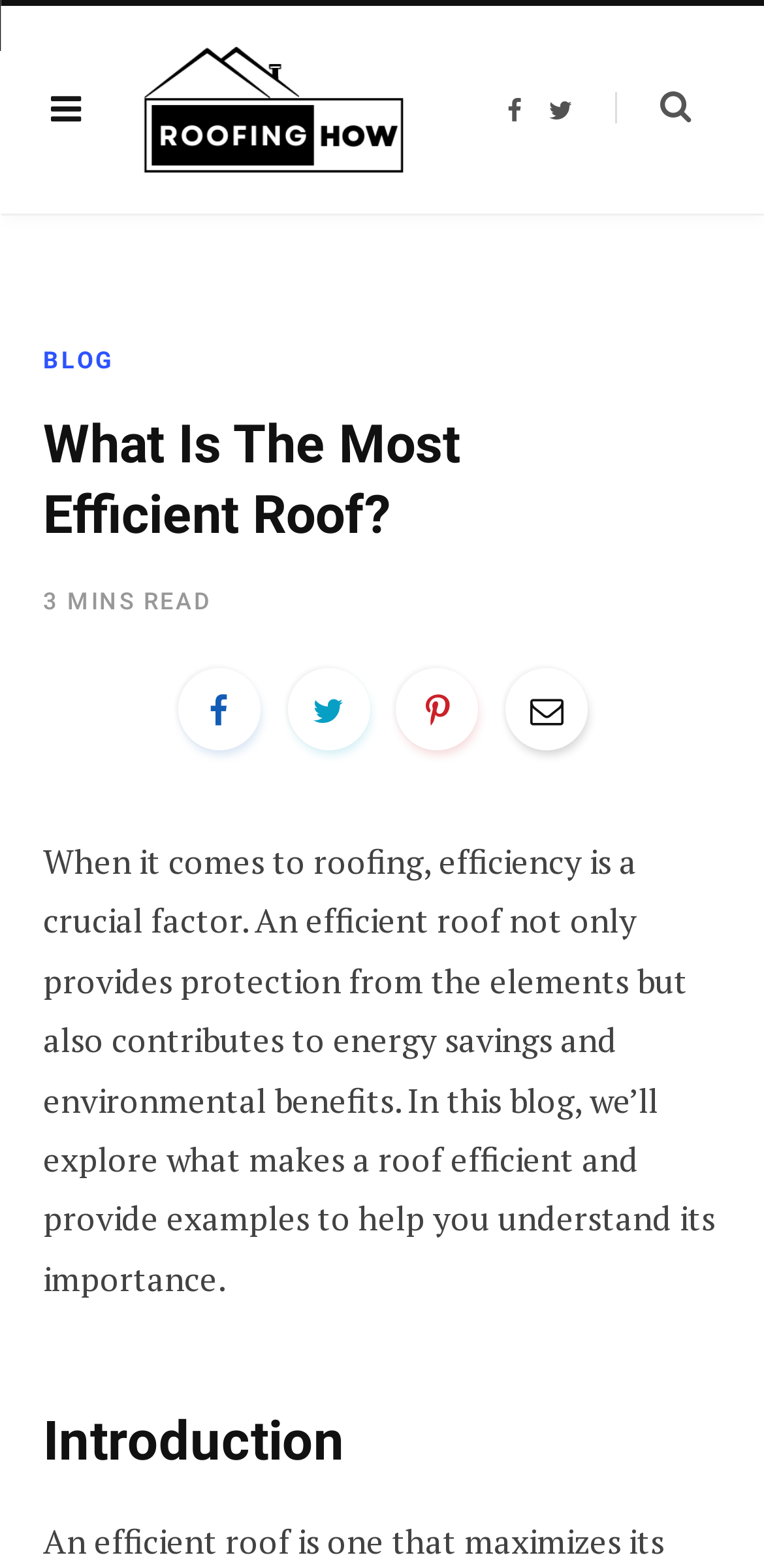Determine the bounding box coordinates of the clickable area required to perform the following instruction: "Read the blog". The coordinates should be represented as four float numbers between 0 and 1: [left, top, right, bottom].

[0.056, 0.221, 0.148, 0.239]